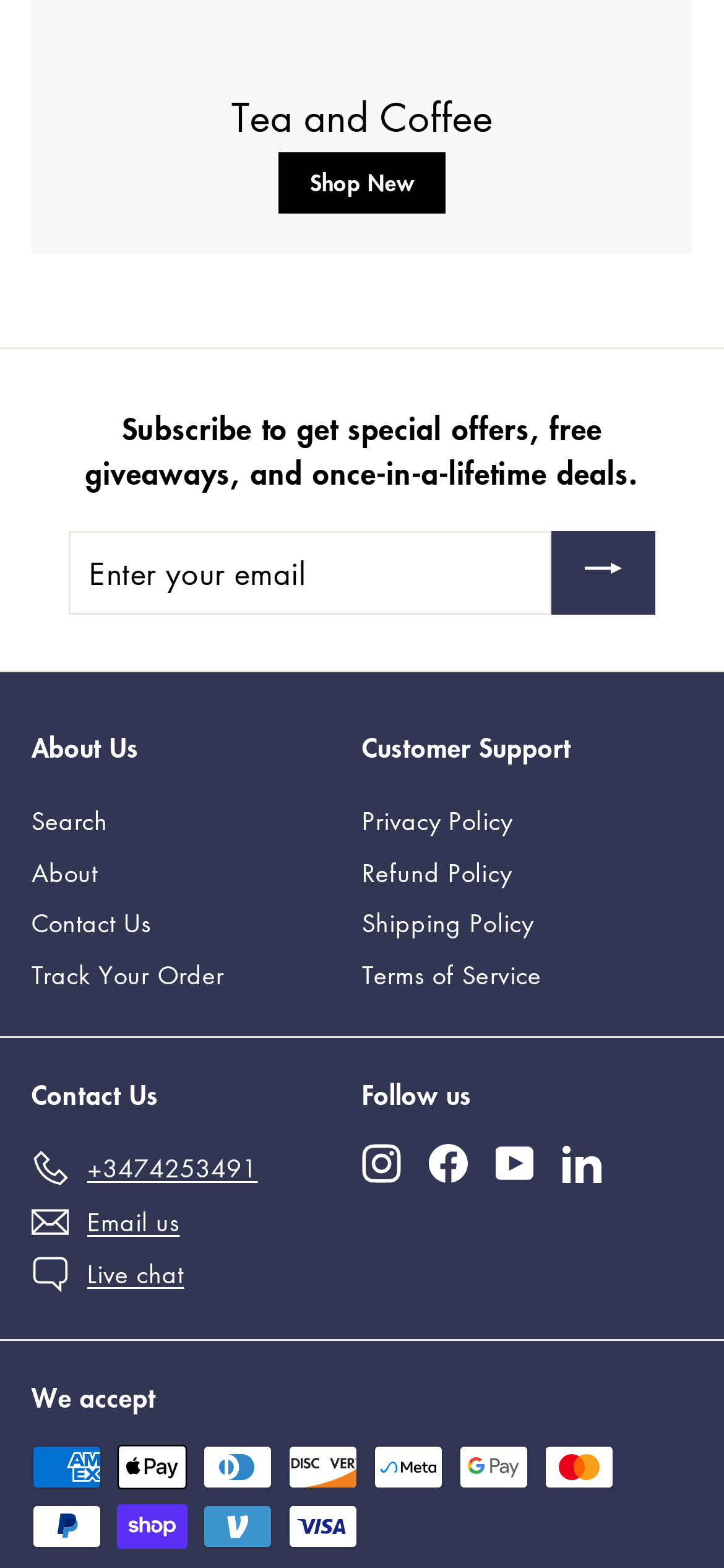Please identify the bounding box coordinates of the clickable area that will fulfill the following instruction: "Subscribe to the newsletter". The coordinates should be in the format of four float numbers between 0 and 1, i.e., [left, top, right, bottom].

[0.762, 0.339, 0.905, 0.392]